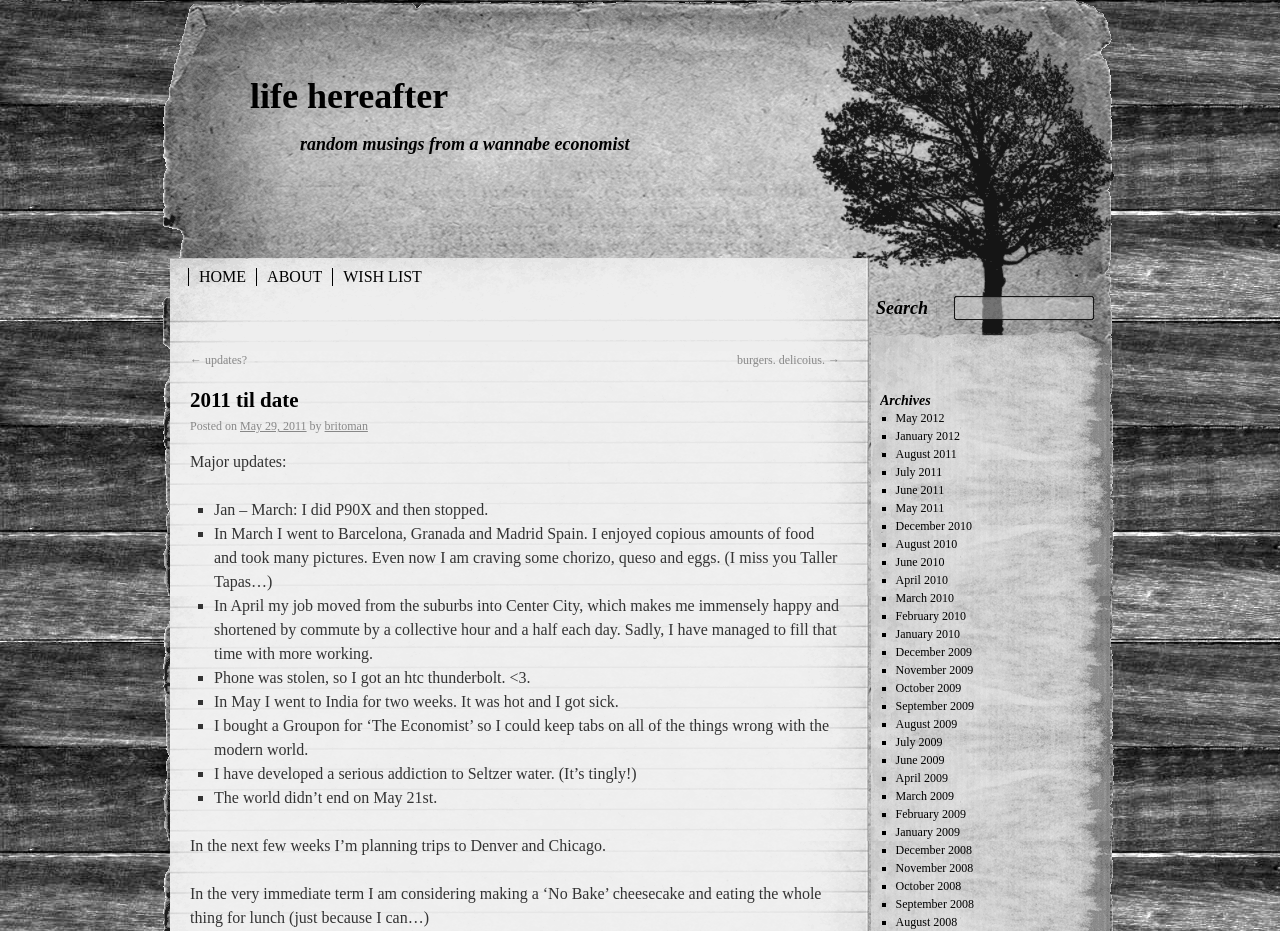Please locate the bounding box coordinates of the element that should be clicked to complete the given instruction: "View archives".

[0.688, 0.42, 0.859, 0.439]